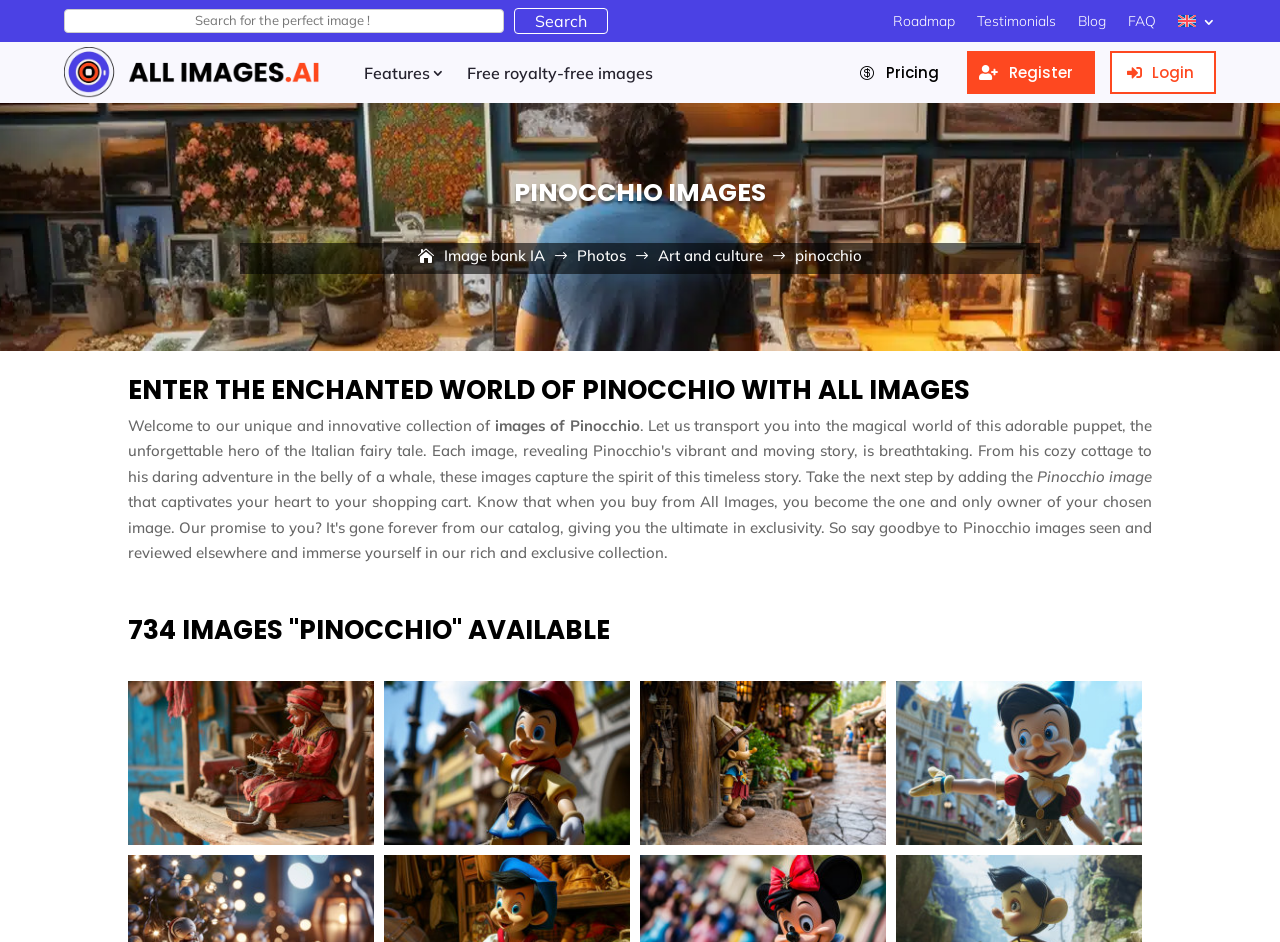Show the bounding box coordinates of the element that should be clicked to complete the task: "Register for an account".

[0.755, 0.054, 0.855, 0.1]